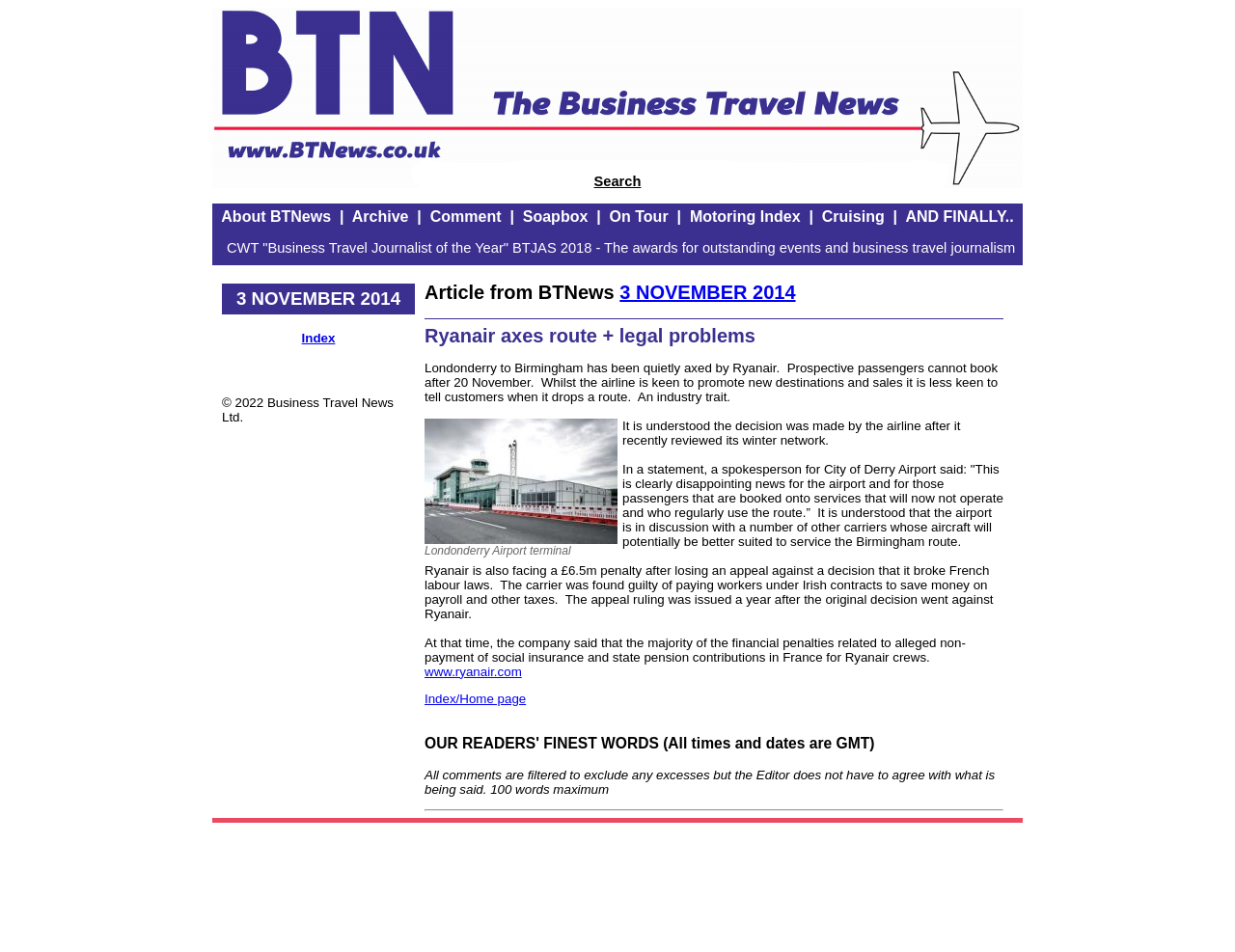Find the bounding box coordinates for the area that must be clicked to perform this action: "Visit the Ryanair website".

[0.344, 0.698, 0.422, 0.713]